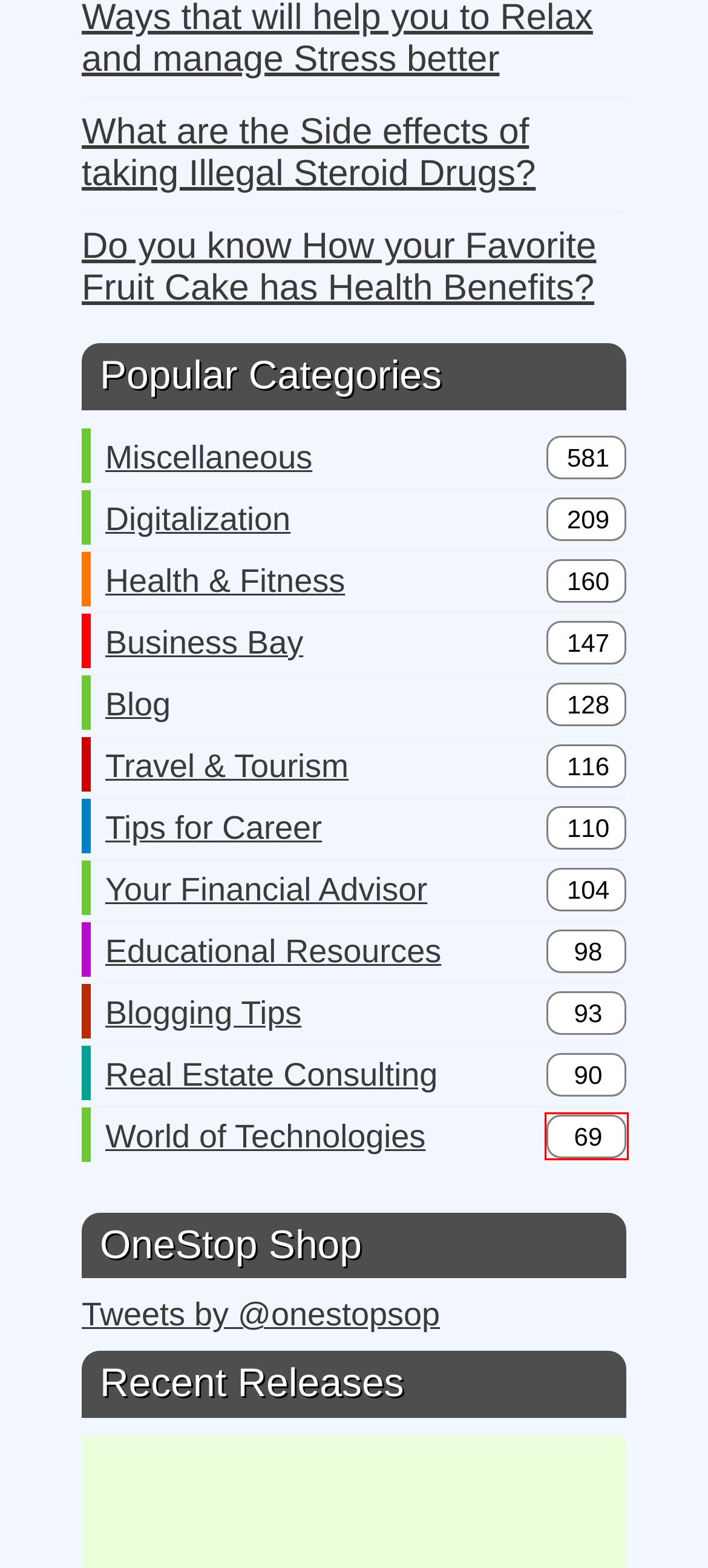Provided is a screenshot of a webpage with a red bounding box around an element. Select the most accurate webpage description for the page that appears after clicking the highlighted element. Here are the candidates:
A. High readership Blog of various interactive Information
B. Do You Know How your Favorite Fruit Cake has Health Benefits?
C. Digitalization to make your Life more fruitful and advanced
D. Explore our On-line Guide for better Travel and Tourism
E. Tips for your better Career progress to win win and win
F. World of Technologies to make your Journey Easier plus Funny
G. Miscellaneous
H. What are the Side effects of taking Illegal Steroid Drugs?

F